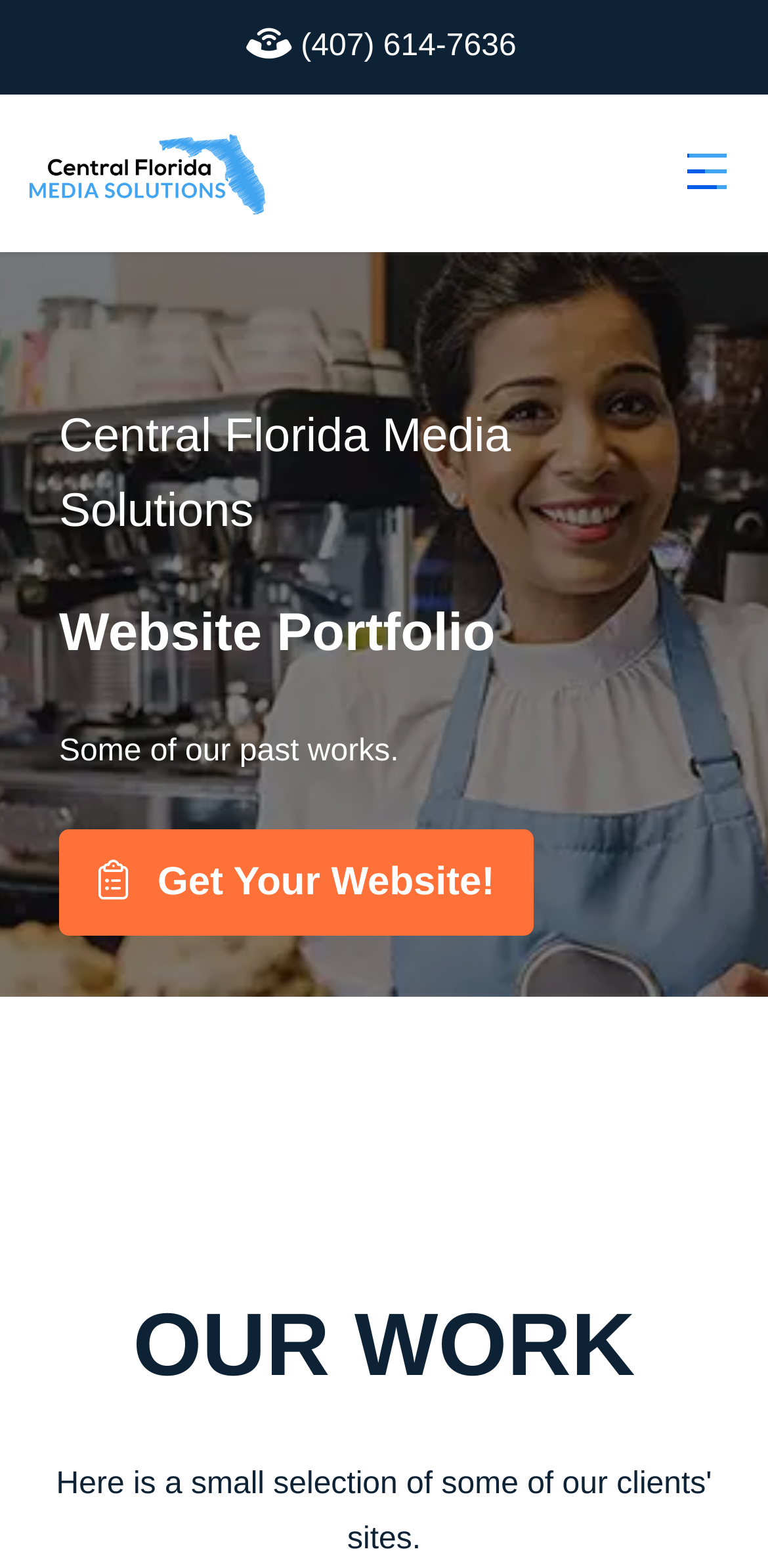Generate a thorough explanation of the webpage's elements.

The webpage is a portfolio website showcasing the past work of Central Florida Media Solutions. At the top, there is a phone number "(407) 614-7636" located almost at the center of the top section. To the left of the phone number, there is an empty link. Below the phone number, the company name "Central Florida Media Solutions" is displayed prominently, followed by the title "Website Portfolio". 

A brief description "Some of our past works" is placed below the title, indicating the content of the webpage. A call-to-action button "Get Your Website!" is positioned below the description, encouraging visitors to take action. 

Further down the page, a heading "OUR WORK" is displayed, which likely introduces the portfolio section of the webpage.